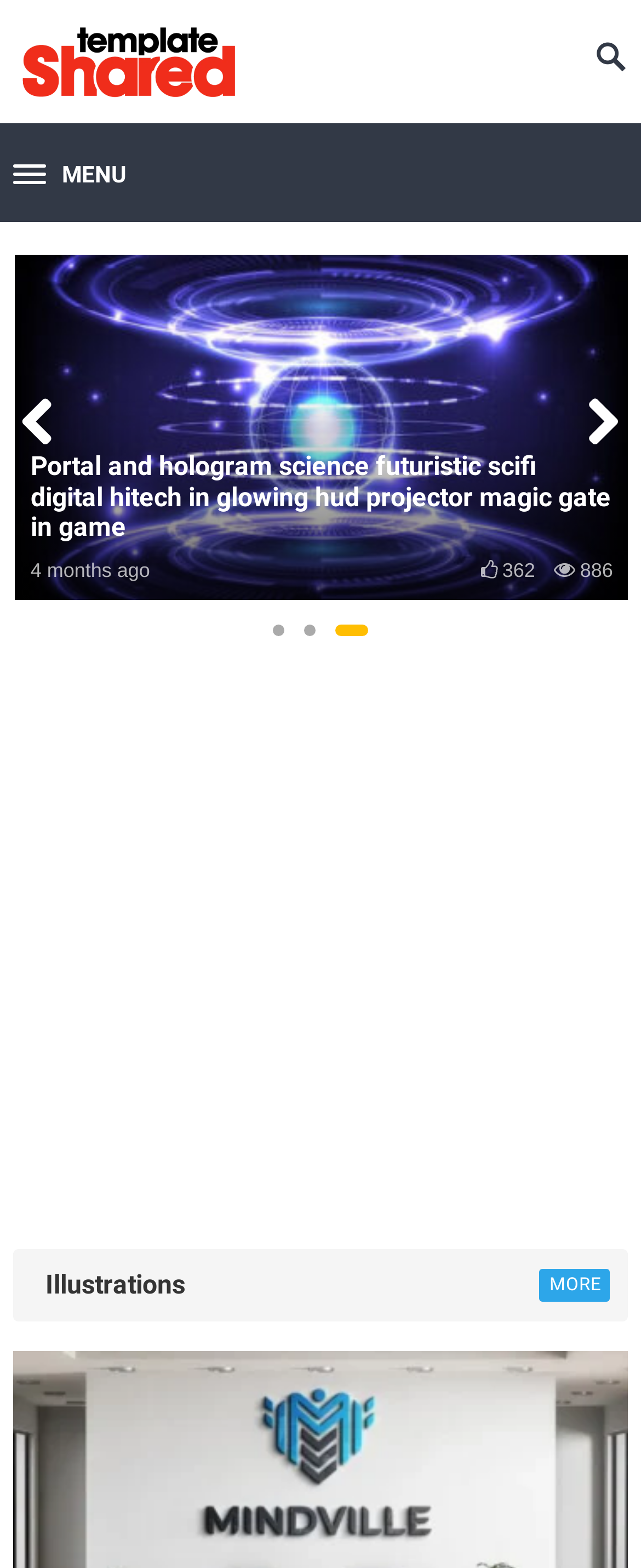Identify the coordinates of the bounding box for the element described below: "More". Return the coordinates as four float numbers between 0 and 1: [left, top, right, bottom].

[0.842, 0.809, 0.952, 0.83]